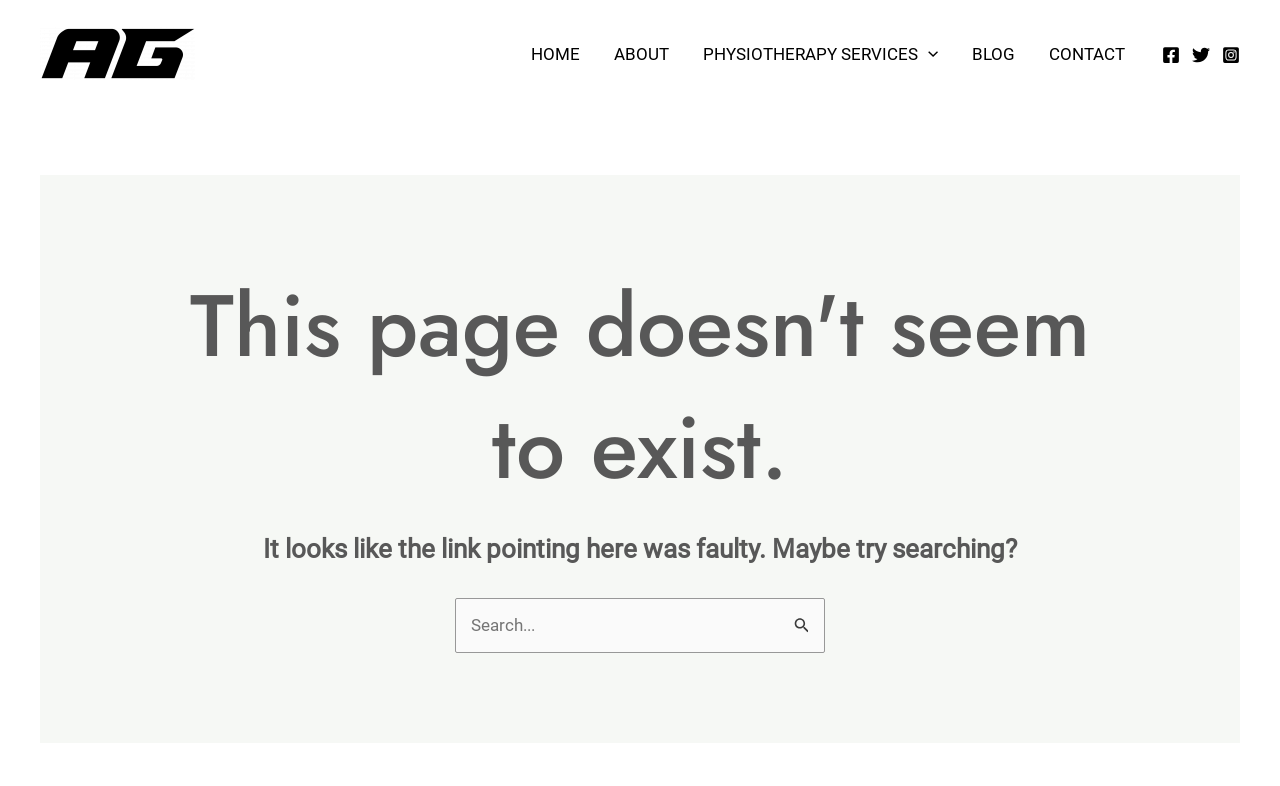Offer a thorough description of the webpage.

The webpage is a "Page not found" error page for Andrew Gaterell Physiotherapy. At the top left, there is a link to the website's homepage, accompanied by an image with the same name. Below this, there is a navigation menu with five links: "HOME", "ABOUT", "PHYSIOTHERAPY SERVICES" with a dropdown menu, "BLOG", and "CONTACT". 

On the top right, there are three social media links: "Facebook", "Twitter", and "Instagram", each accompanied by an image. 

The main content of the page is a header that states "This page doesn't seem to exist." Below this, there is a paragraph of text that explains the error and suggests searching for the desired content. 

Underneath this text, there is a search bar with a label "Search for:" and a search button with a magnifying glass icon. The search button is located to the right of the search bar.